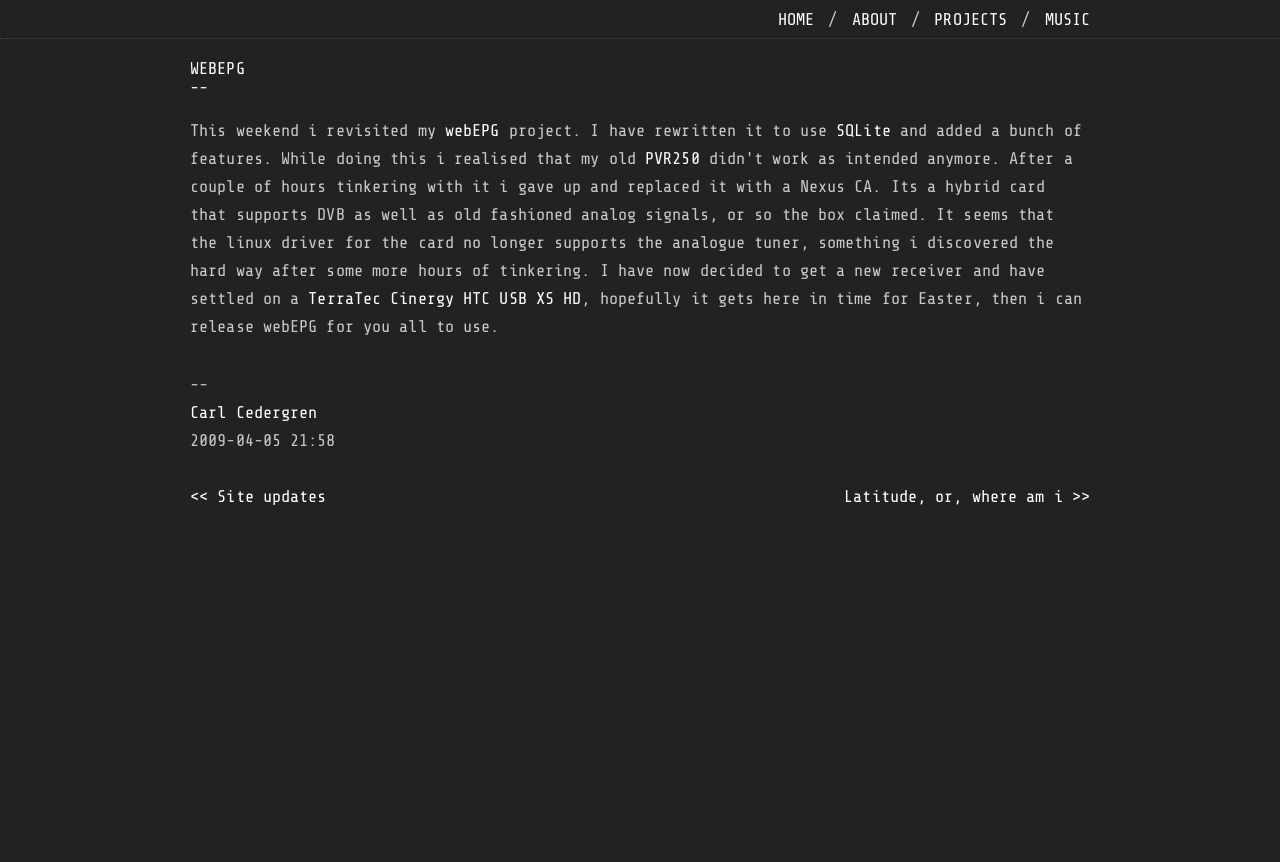Provide a single word or phrase answer to the question: 
What is the name of the project?

webEPG